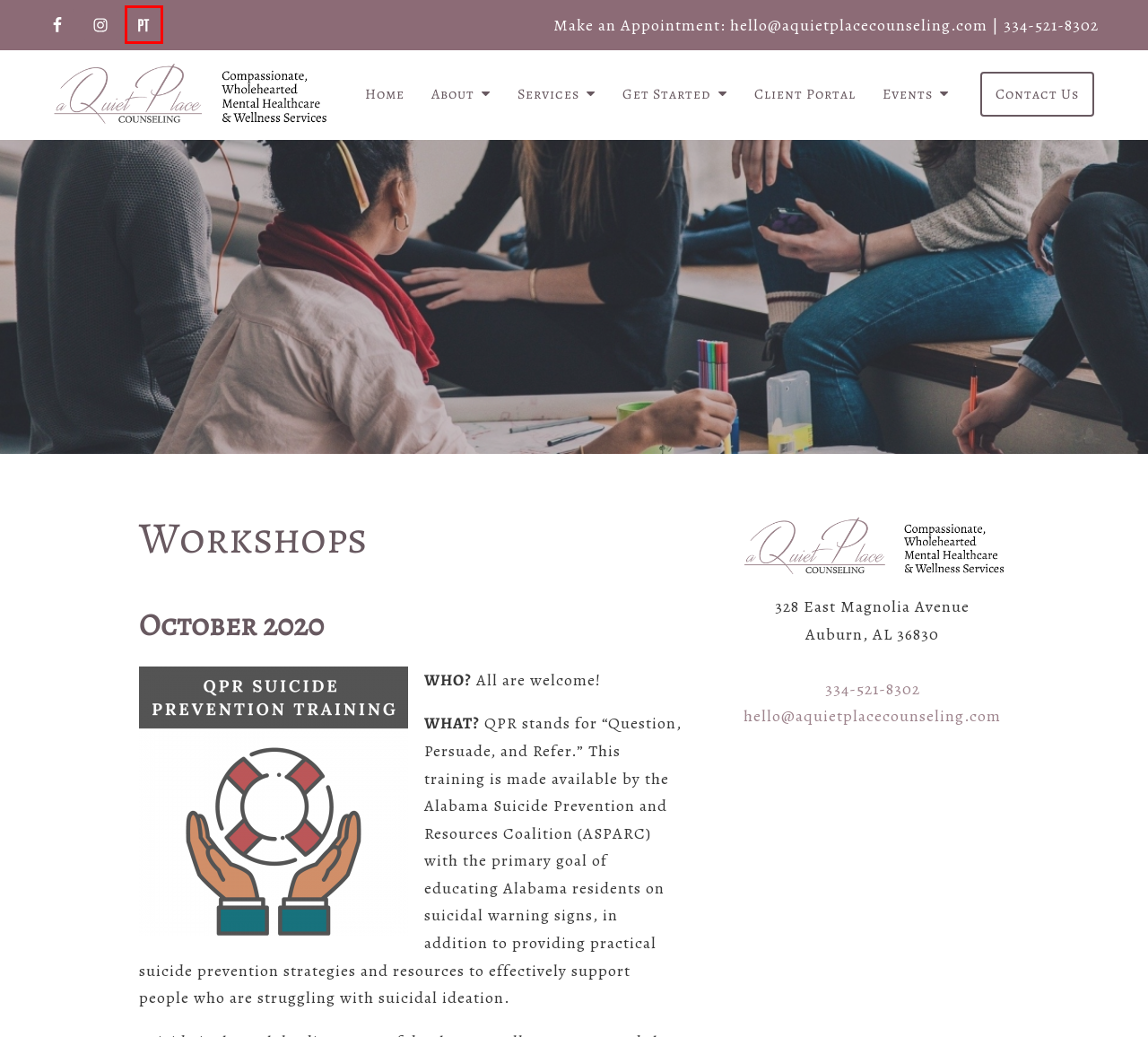Consider the screenshot of a webpage with a red bounding box around an element. Select the webpage description that best corresponds to the new page after clicking the element inside the red bounding box. Here are the candidates:
A. Adult Counseling | Therapy Services | Auburn, AL 36830
B. Beth Brown | Associate Licensed Counselor | Auburn, AL 36830
C. Private Nutrition Coaching - A Quiet Place Counseling, LLC
D. Appointments for Counseling Services | Auburn, AL 36830
E. A Quiet Place Counseling, LLC, Licensed Professional Counselor, Auburn, AL, 36830 | Psychology Today
F. Brittany Braswell | Dietitian/Nutritionist | Auburn, AL 36830
G. Marina Krause | Licensed Professional Counselor | Auburn, AL 36830
H. A Quiet Place Counseling | Therapy Services | Auburn, AL 36830

E